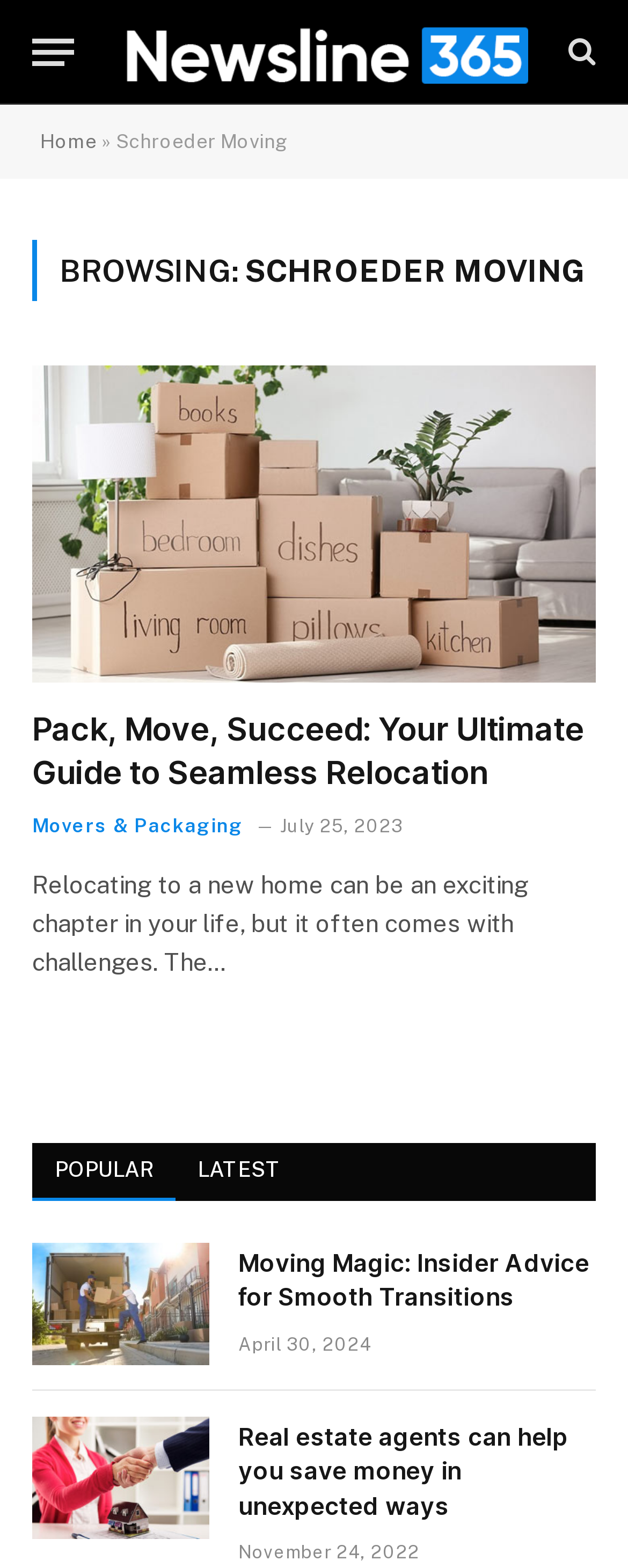Present a detailed account of what is displayed on the webpage.

The webpage is about Schroeder Moving Archives, specifically focused on Charlies Interior. At the top left, there is a "Menu" button. Next to it, there is a link to "Charlies Interior" with an accompanying image. On the top right, there is a link with a search icon. Below the top section, there are navigation links, including "Home" and "Schroeder Moving".

The main content area is divided into sections. The first section has a heading "BROWSING: SCHROEDER MOVING" and contains an article with a link to "Pack, Move, Succeed: Your Ultimate Guide to Seamless Relocation" accompanied by an image. Below this link, there is a heading with the same title and another link to the same article. There are also links to "Movers & Packaging" and a timestamp "July 25, 2023". A paragraph of text describes the challenges of relocating to a new home.

Further down, there are links to "POPULAR" and "LATEST" articles. The rest of the page is divided into three sections, each containing an article with a link, an image, a heading, and a timestamp. The articles are about "Herlihy Moving", "Moving Magic: Insider Advice for Smooth Transitions", and "Real estate agents can help you save money in unexpected ways". The timestamps are "April 30, 2024", and "November 24, 2022", respectively.